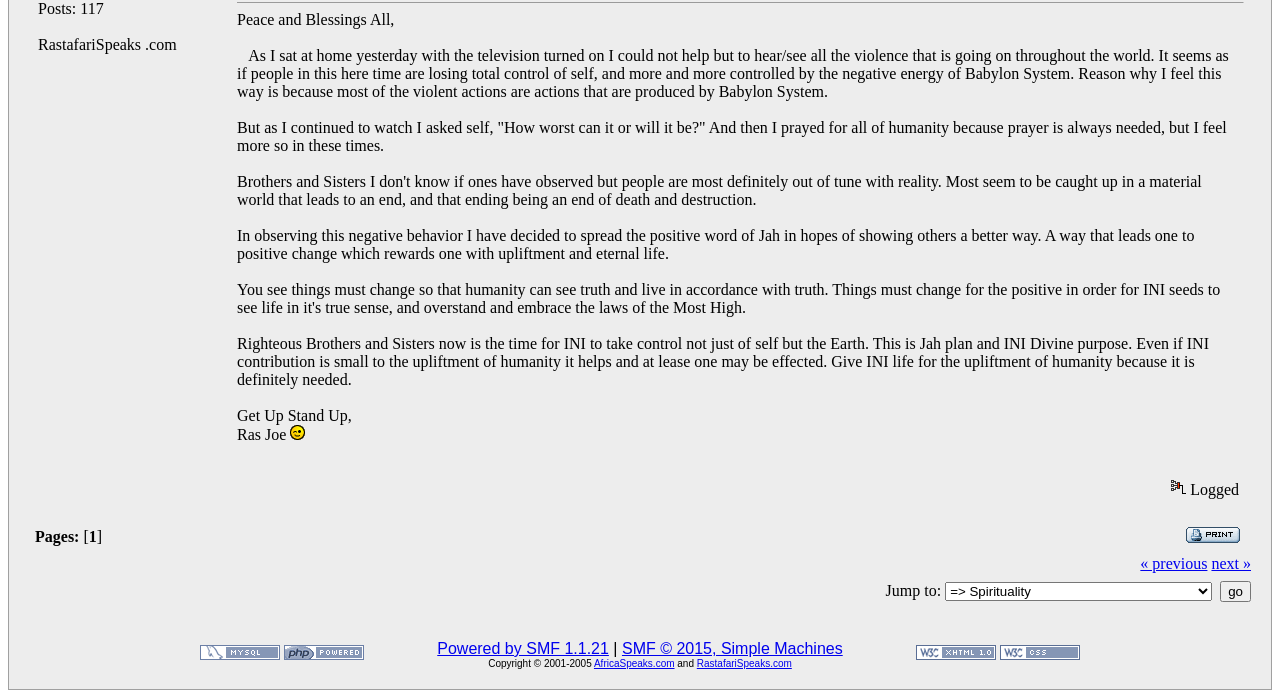Locate the UI element described by SMF © 2015, Simple Machines and provide its bounding box coordinates. Use the format (top-left x, top-left y, bottom-right x, bottom-right y) with all values as floating point numbers between 0 and 1.

[0.486, 0.917, 0.658, 0.941]